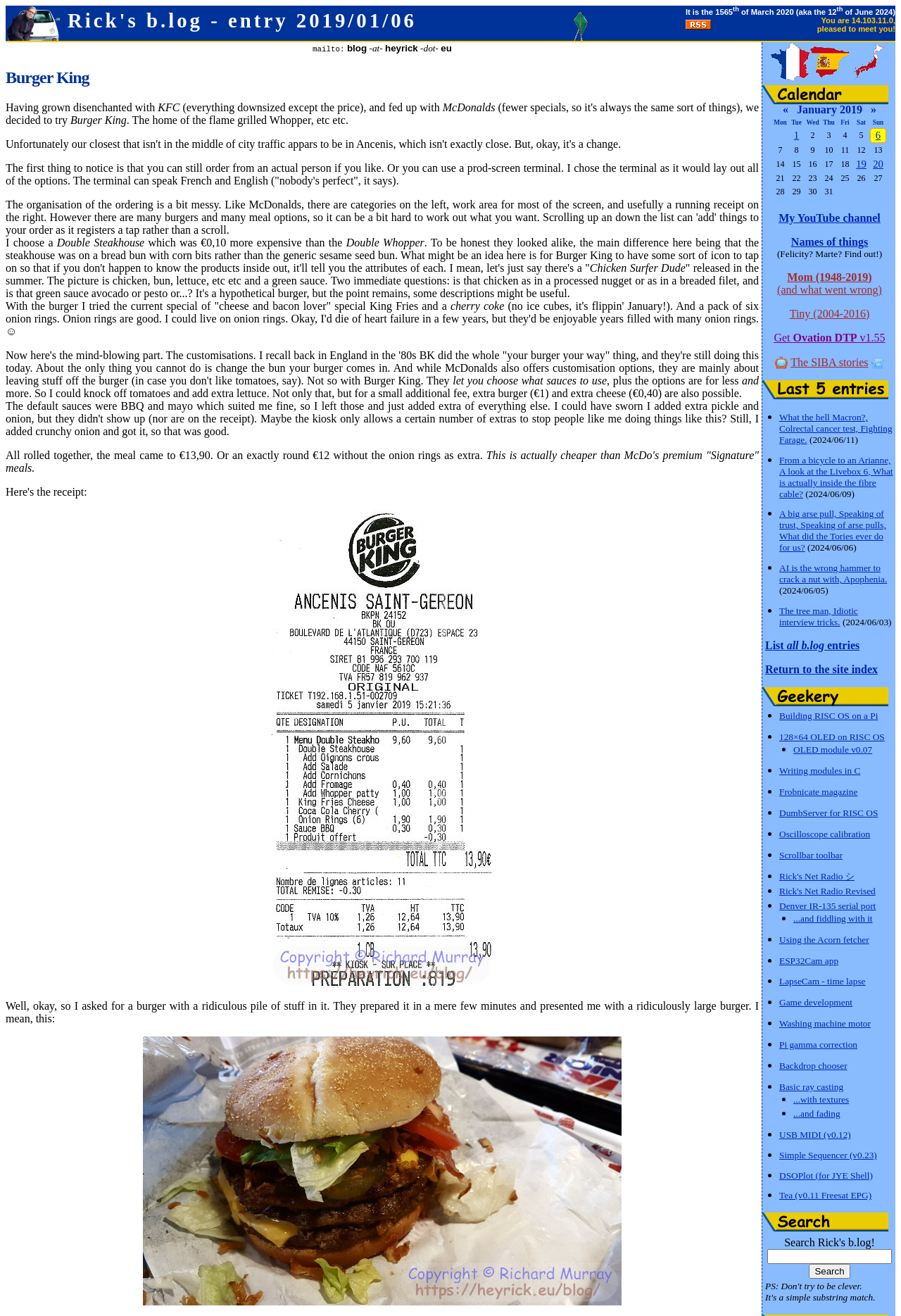What is the title of the blog entry?
With the help of the image, please provide a detailed response to the question.

The title of the blog entry is obtained from the heading element with the text 'Rick's b.log - entry 2019/01/06' which is located at the top of the webpage.